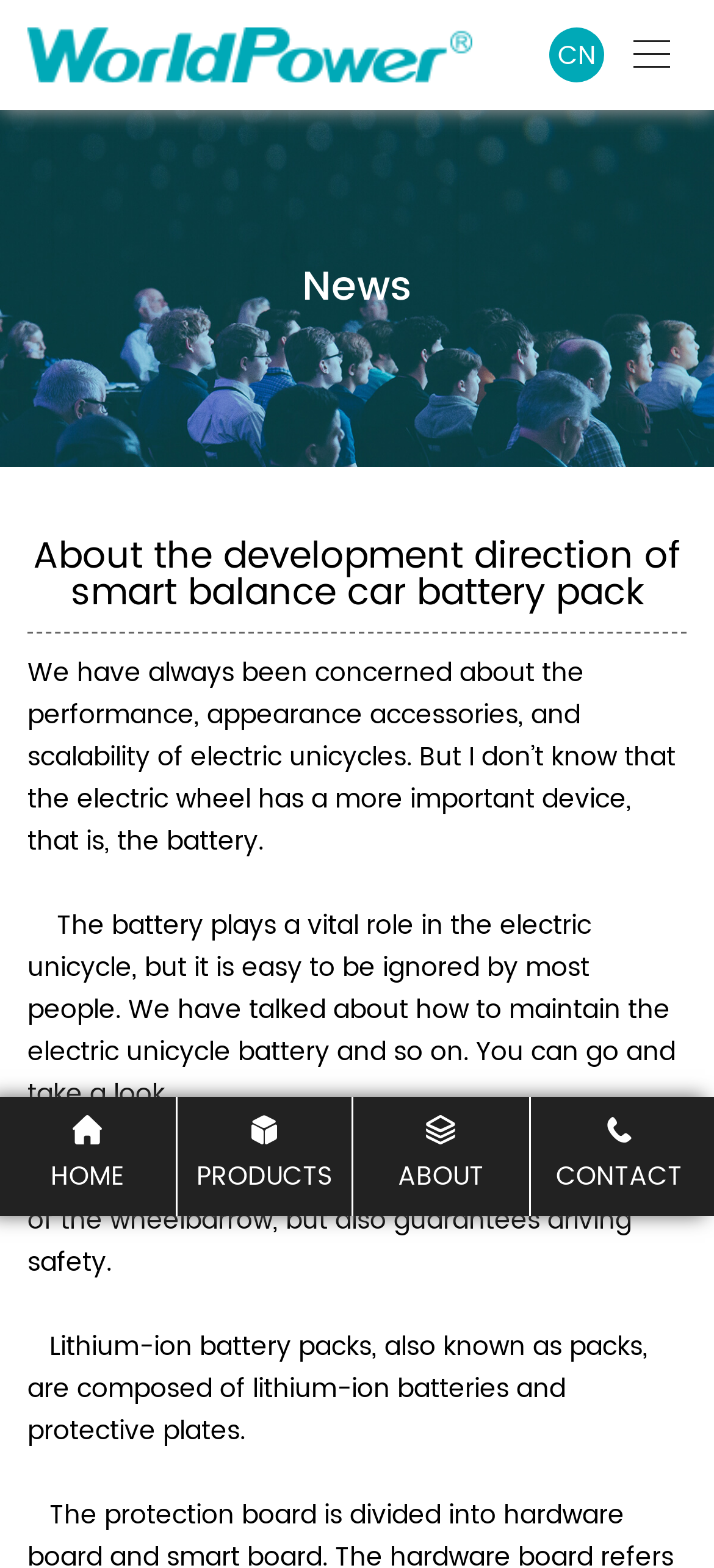Using the information shown in the image, answer the question with as much detail as possible: What is the company name mentioned on the webpage?

The company name is mentioned in the link and image elements on the webpage, and it is also part of the root element's text.